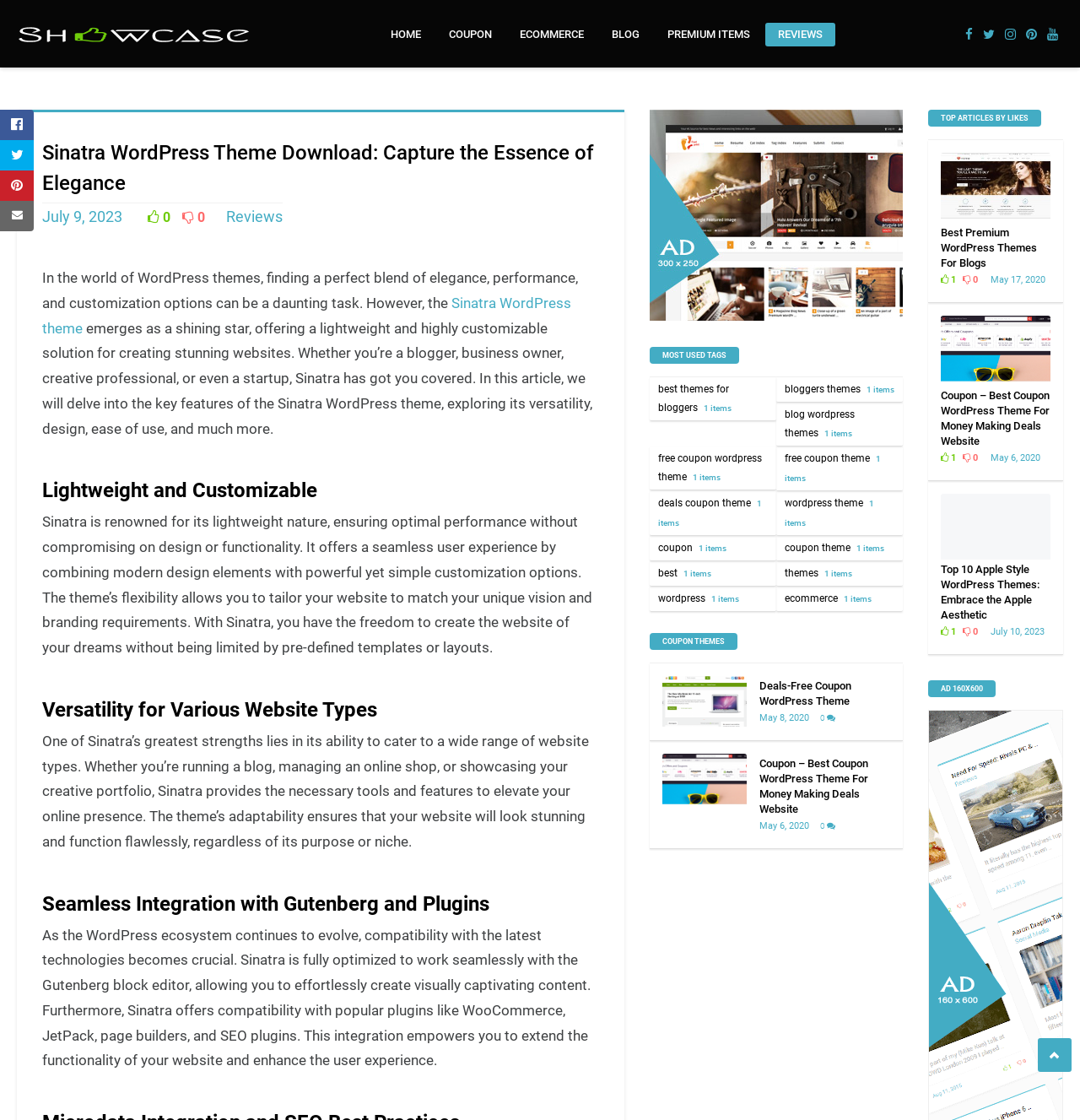Determine the bounding box coordinates for the clickable element to execute this instruction: "Click on the image of Deals Coupon Wordpress Theme". Provide the coordinates as four float numbers between 0 and 1, i.e., [left, top, right, bottom].

[0.613, 0.604, 0.691, 0.649]